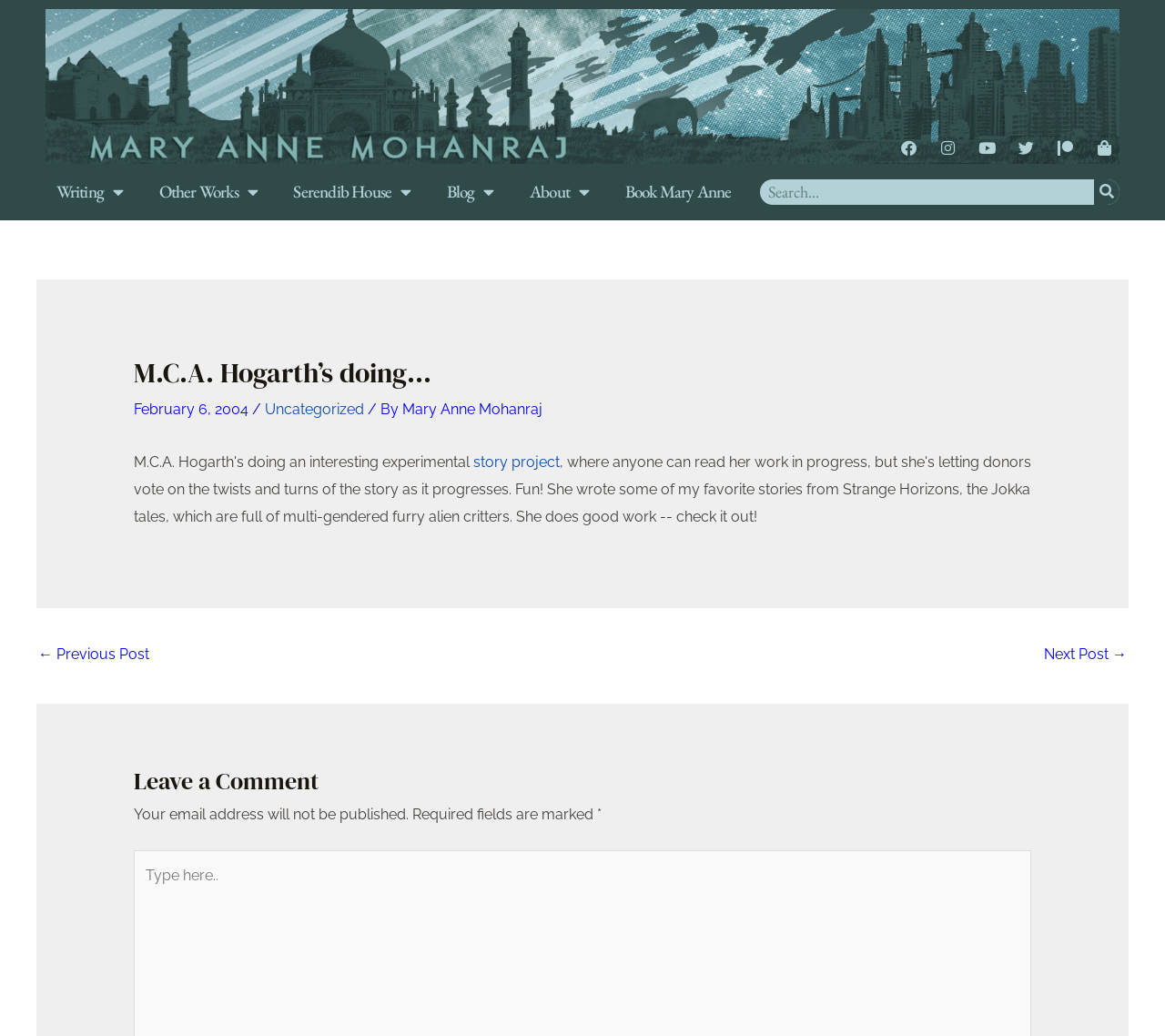How many social media links are there?
We need a detailed and exhaustive answer to the question. Please elaborate.

There are five social media links located at the top right corner of the webpage, which are Facebook, Instagram, Youtube, Twitter, and Patreon.